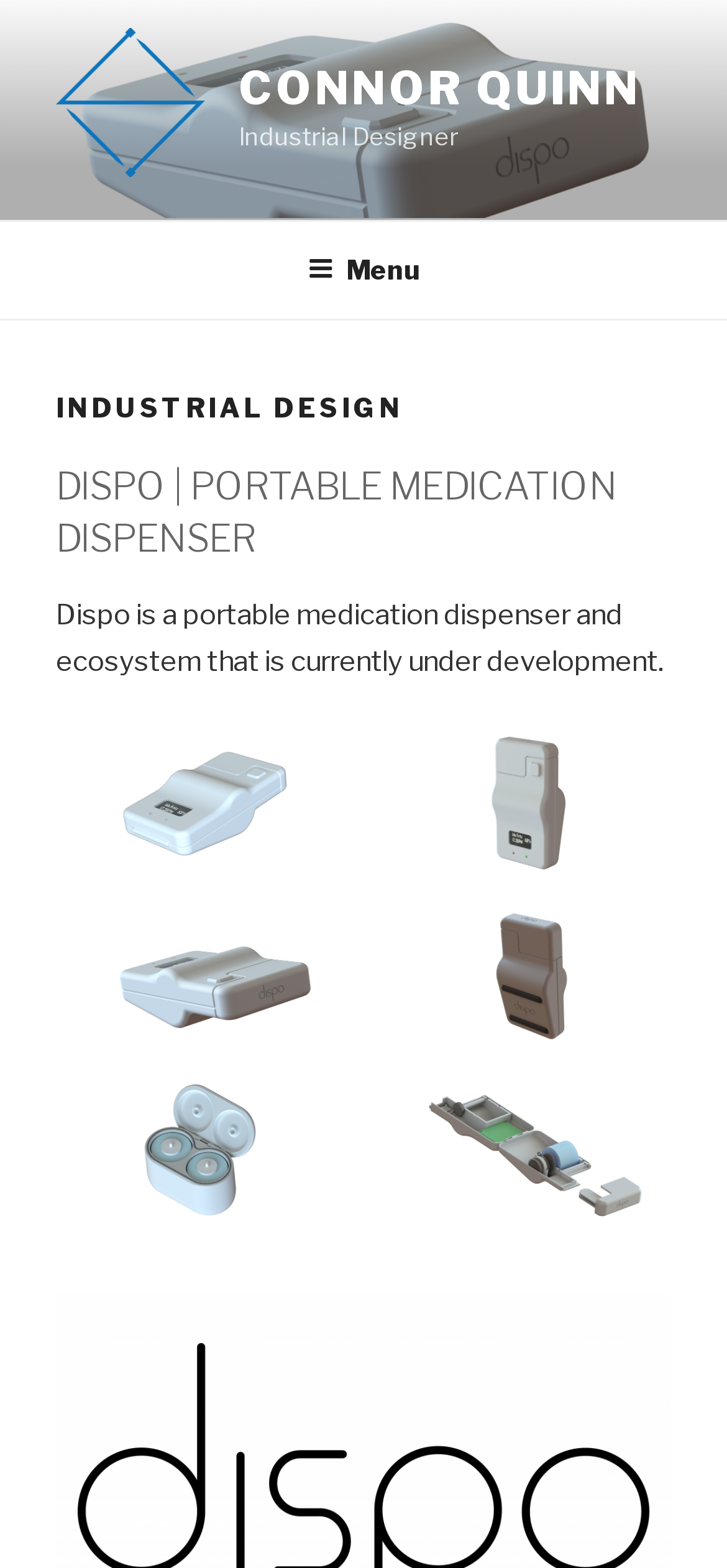Show the bounding box coordinates for the HTML element as described: "Connor Quinn".

[0.328, 0.039, 0.882, 0.074]